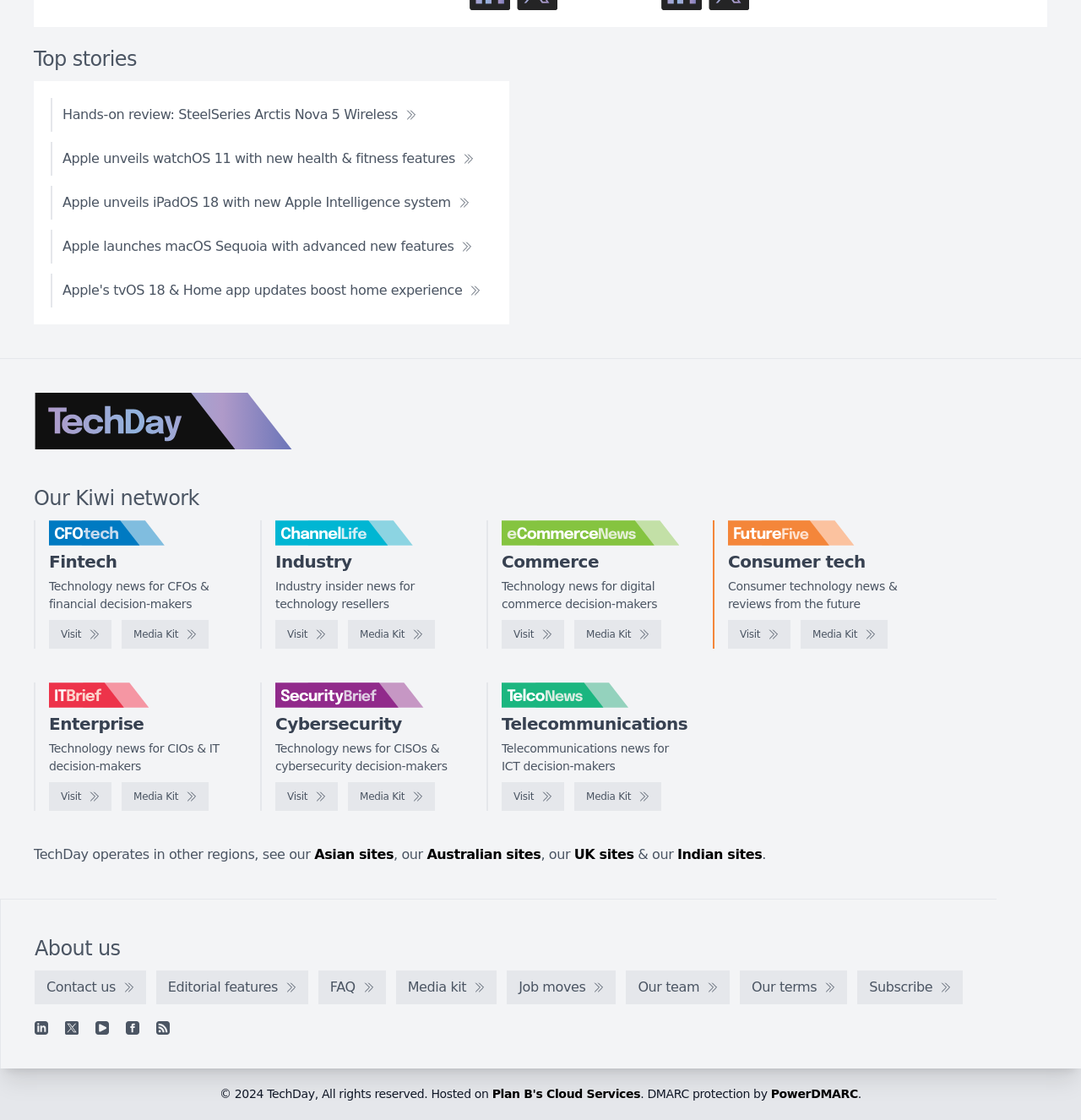Use the details in the image to answer the question thoroughly: 
What is the purpose of the 'Visit' links?

The 'Visit' links are likely used to direct users to other websites or subdomains related to TechDay, such as CFOtech, ChannelLife, eCommerceNews, etc., allowing users to access more specific information or resources.